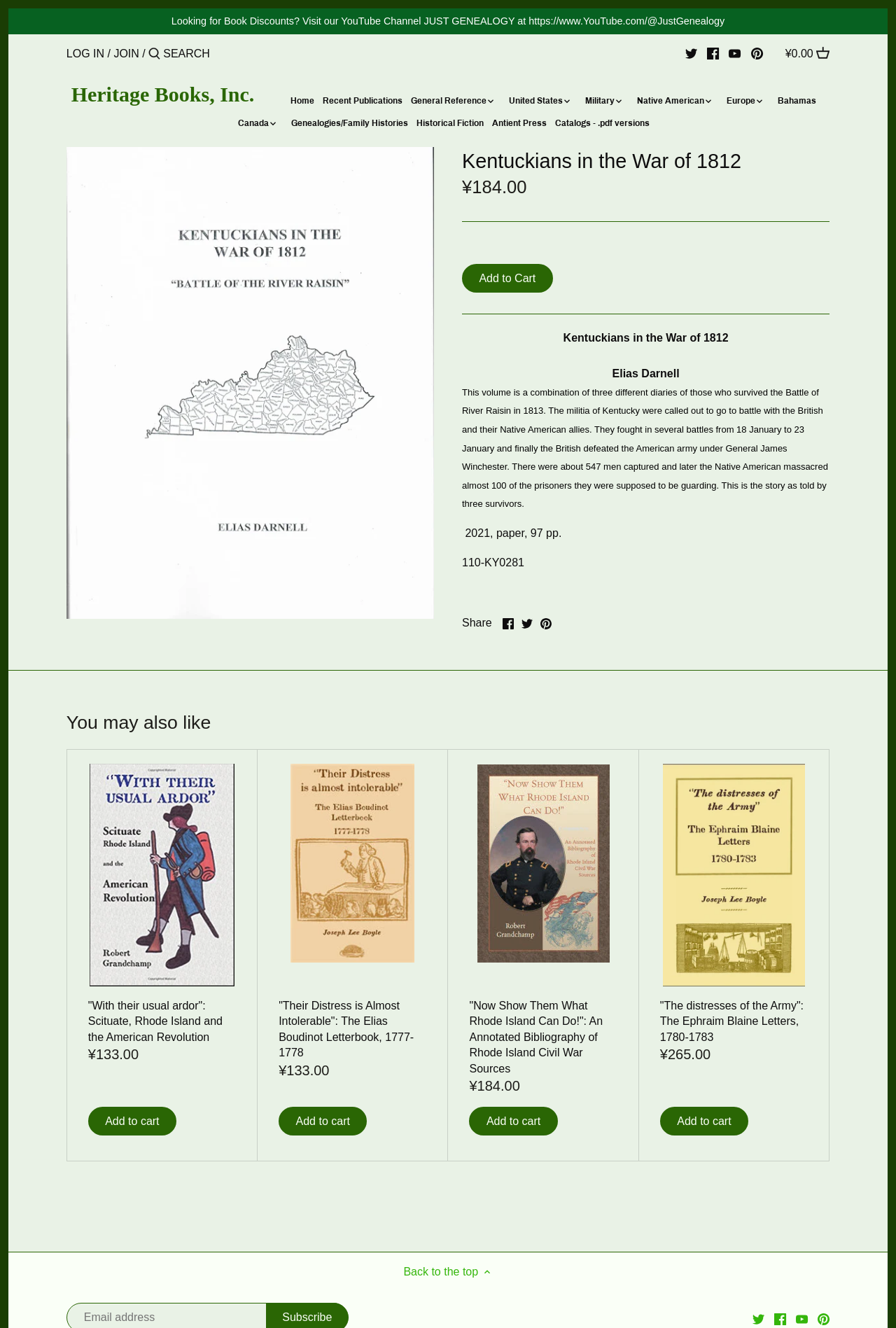Can you give a detailed response to the following question using the information from the image? What is the name of the author of the book 'Kentuckians in the War of 1812'?

The name of the author of the book 'Kentuckians in the War of 1812' can be found in the product description section, where it is mentioned as 'Elias Darnell'.